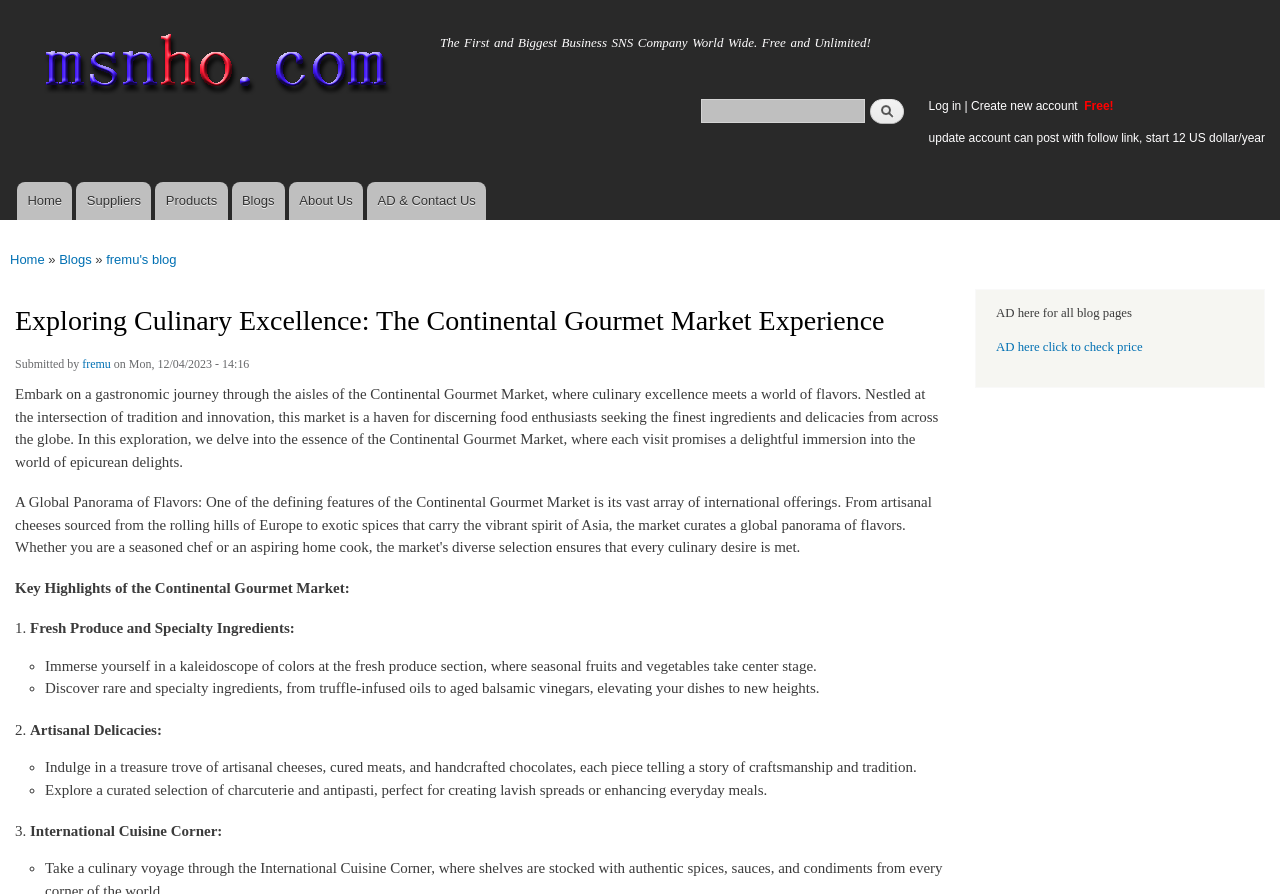Utilize the details in the image to thoroughly answer the following question: What type of products can be found in the 'Fresh Produce and Specialty Ingredients' section?

I read the description of the 'Fresh Produce and Specialty Ingredients' section, which mentions 'seasonal fruits and vegetables' and 'rare and specialty ingredients', suggesting that this section offers a variety of fresh produce and specialty ingredients.